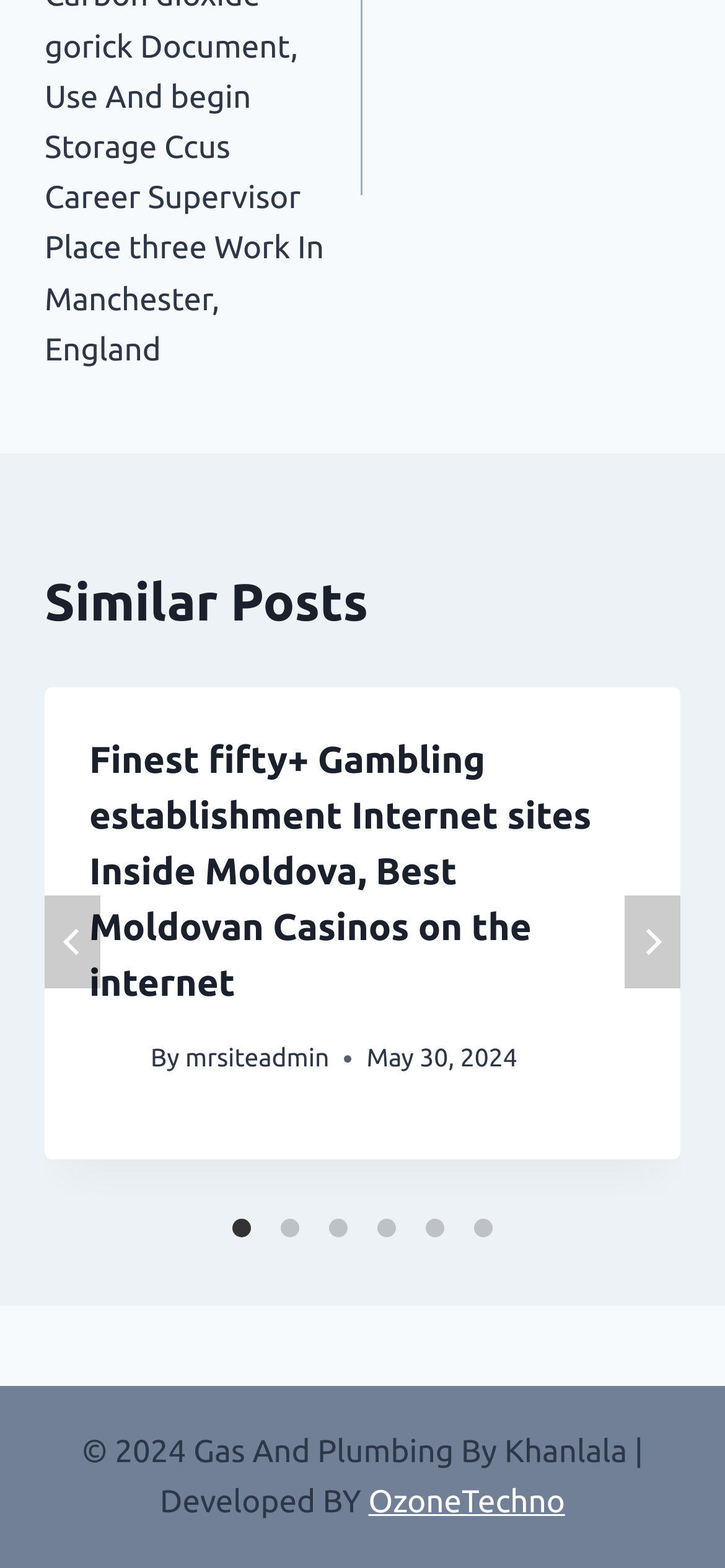Predict the bounding box coordinates of the area that should be clicked to accomplish the following instruction: "Click the 'next' button". The bounding box coordinates should consist of four float numbers between 0 and 1, i.e., [left, top, right, bottom].

[0.862, 0.571, 0.938, 0.63]